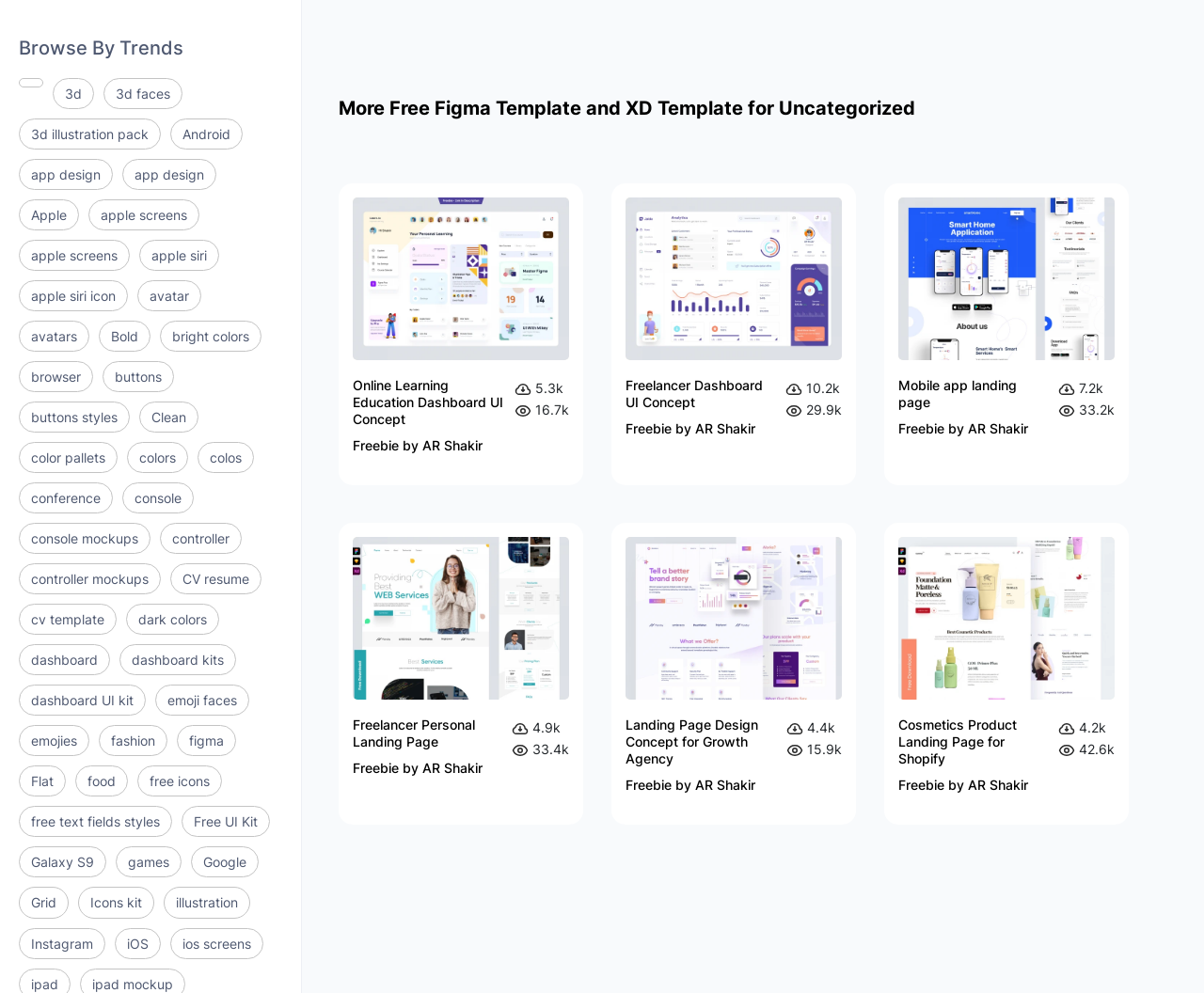Who is the author of the free templates?
Kindly answer the question with as much detail as you can.

The static text 'Freebie by AR Shakir' appears multiple times on the webpage, indicating that AR Shakir is the author of the free templates.